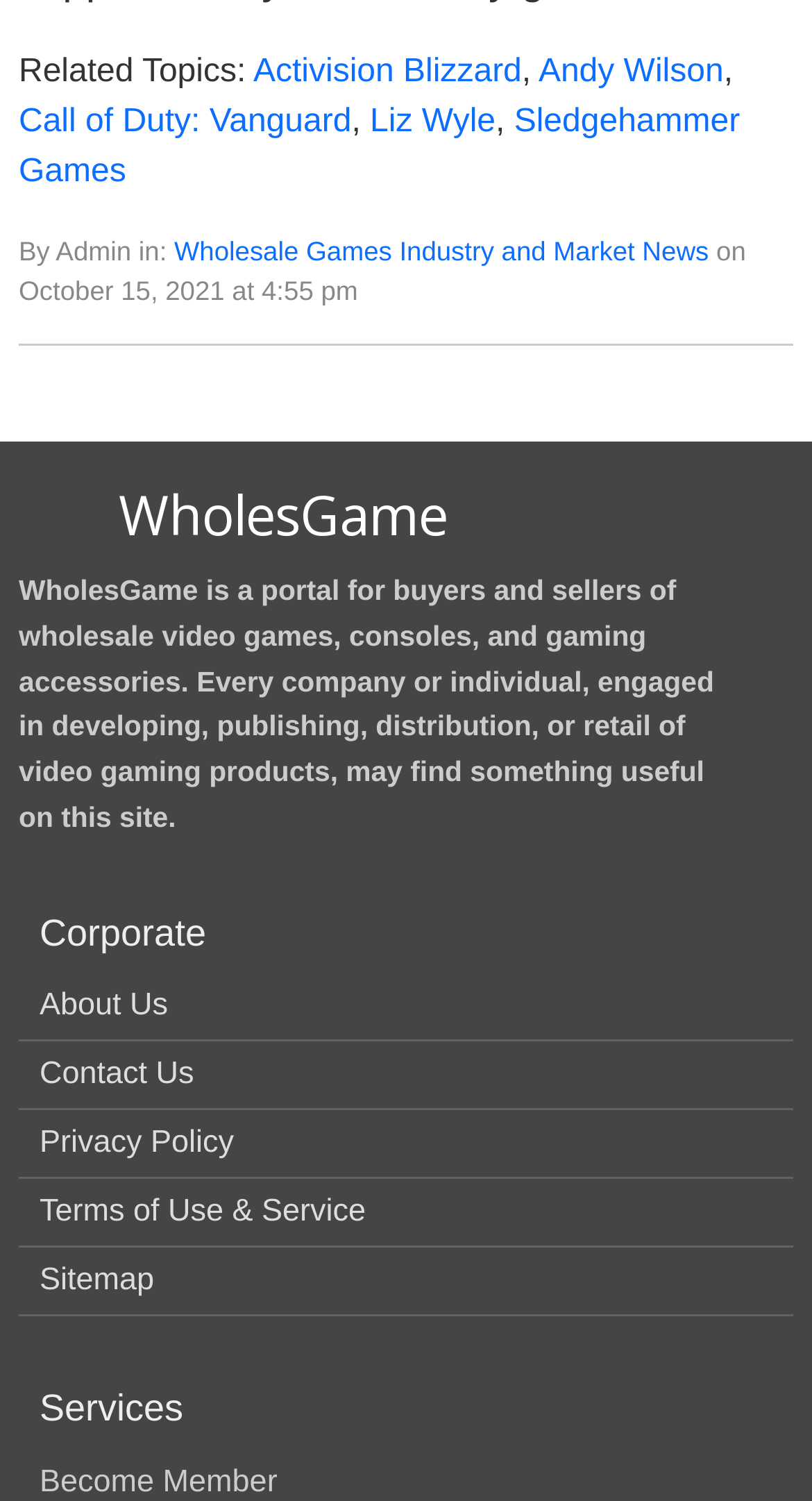Can you specify the bounding box coordinates of the area that needs to be clicked to fulfill the following instruction: "Visit About Us page"?

[0.049, 0.658, 0.207, 0.682]